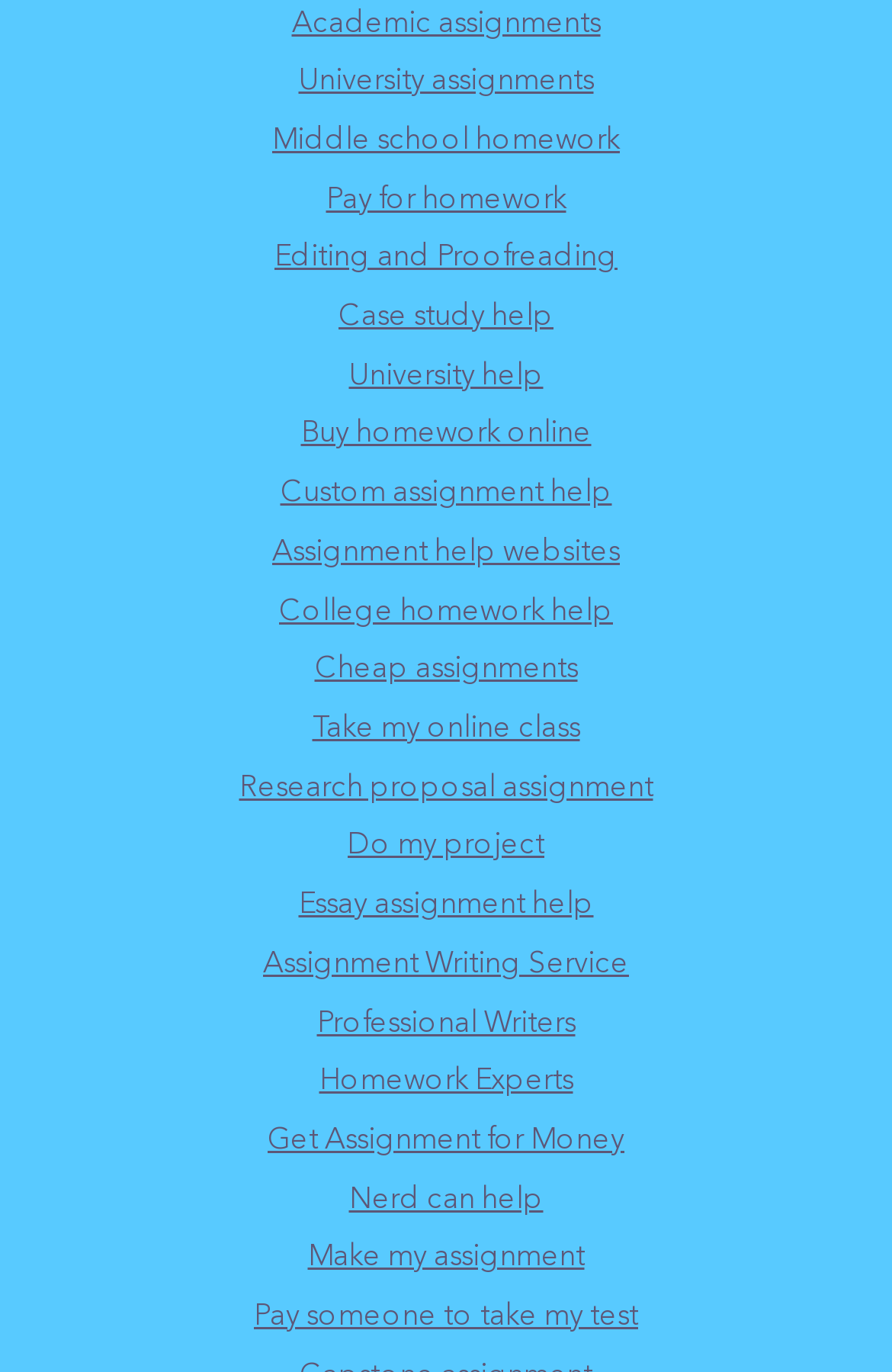Identify and provide the bounding box for the element described by: "Get Assignment for Money".

[0.3, 0.82, 0.7, 0.842]